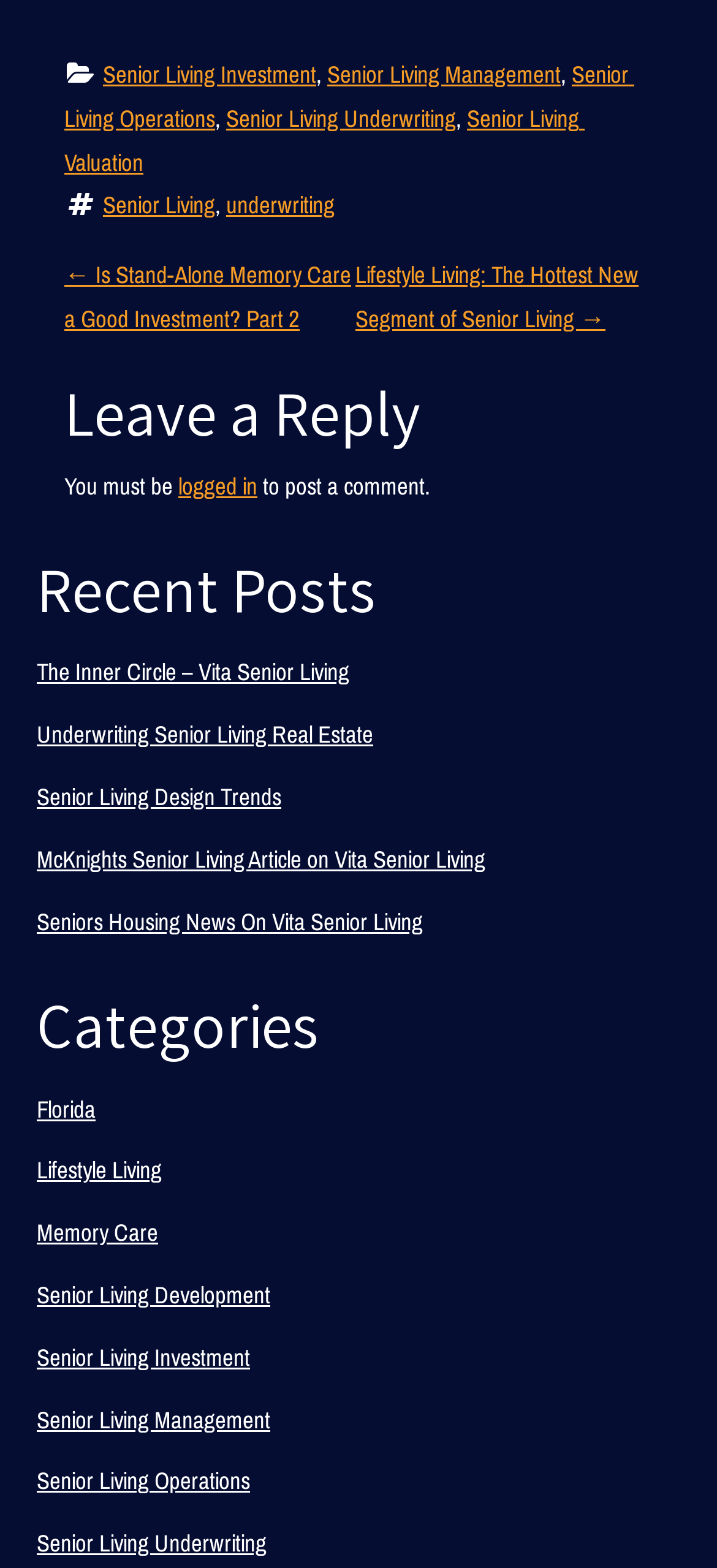Please find the bounding box coordinates of the clickable region needed to complete the following instruction: "Submit the form". The bounding box coordinates must consist of four float numbers between 0 and 1, i.e., [left, top, right, bottom].

None